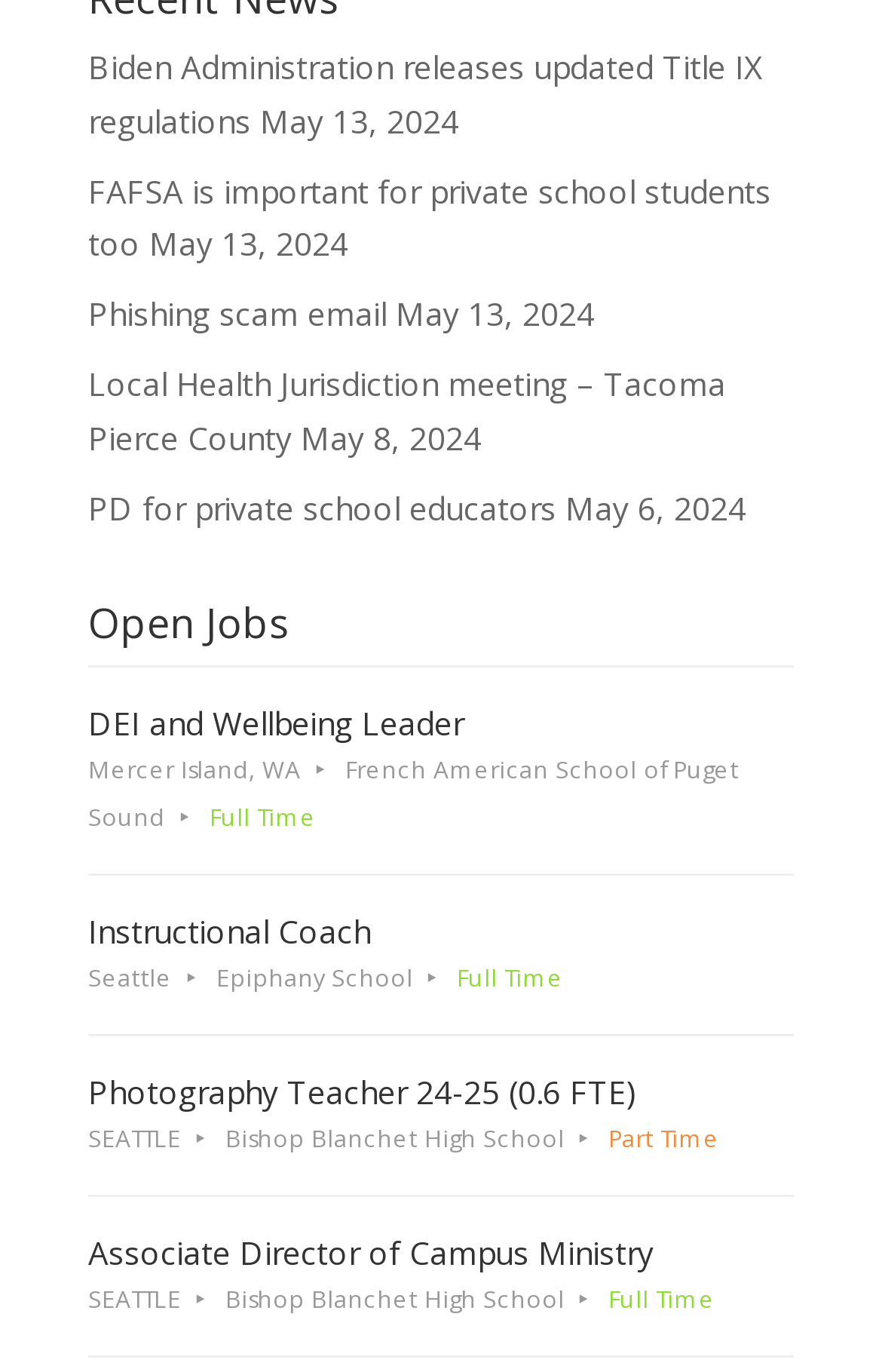What is the location of the 'Instructional Coach' job opening?
Answer the question with a single word or phrase, referring to the image.

Seattle